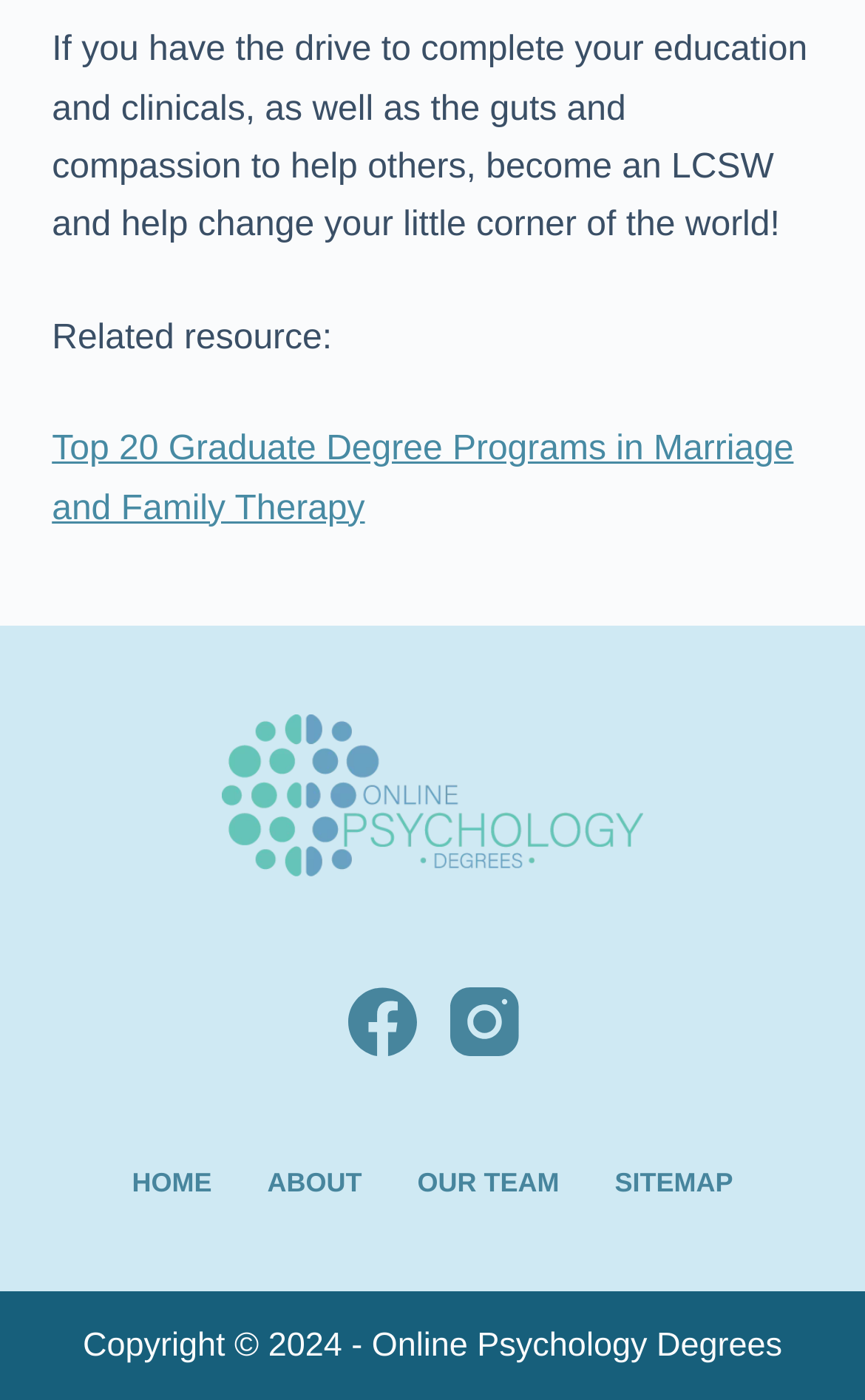What is the main theme of this webpage?
Using the information from the image, answer the question thoroughly.

The main theme of this webpage can be inferred from the static text 'If you have the drive to complete your education and clinicals, as well as the guts and compassion to help others, become an LCSW and help change your little corner of the world!' which suggests that the webpage is related to psychology and social work. Additionally, the link 'Top 20 Graduate Degree Programs in Marriage and Family Therapy' further supports this theme.